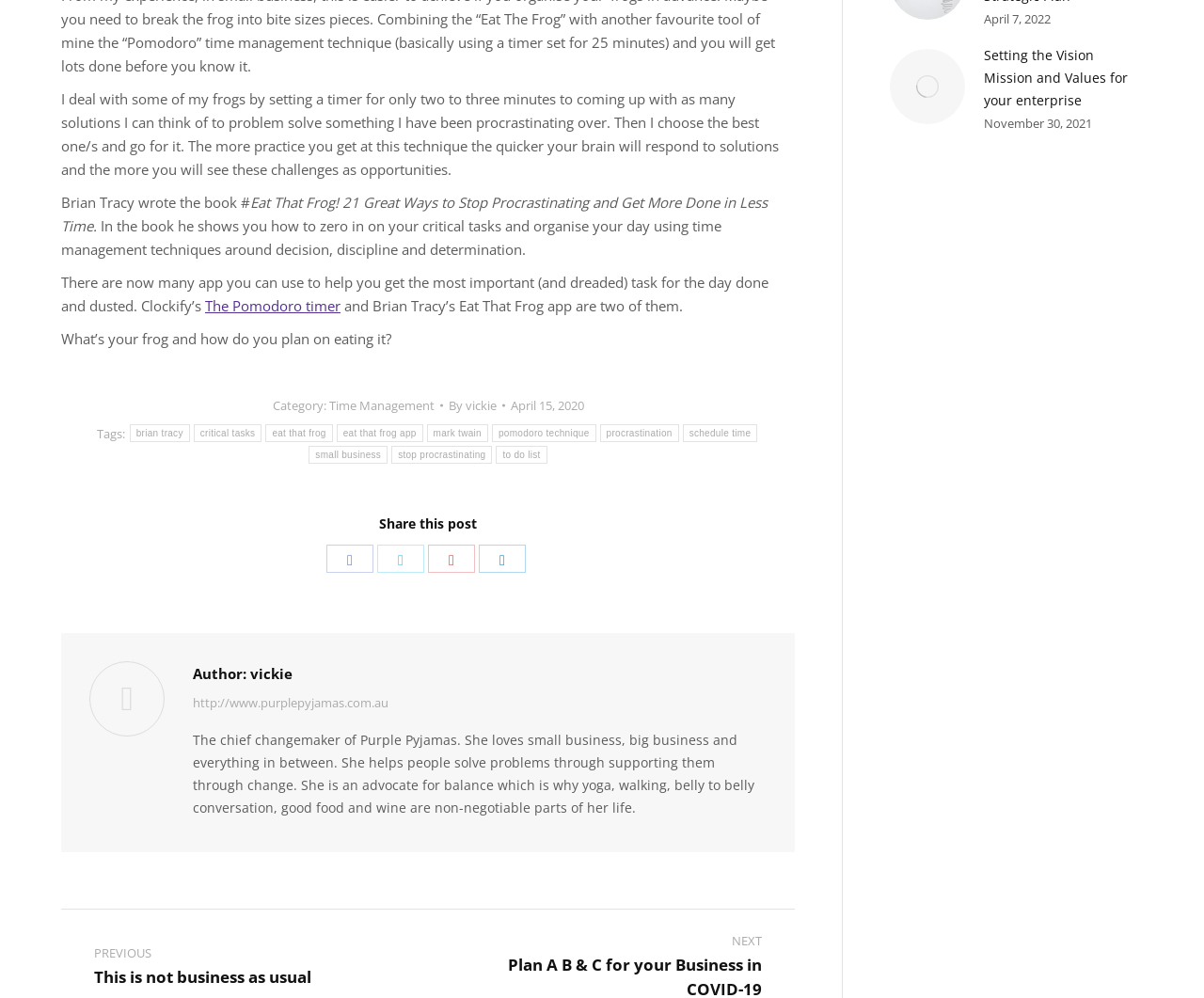Please determine the bounding box coordinates of the element to click on in order to accomplish the following task: "Visit the author's website". Ensure the coordinates are four float numbers ranging from 0 to 1, i.e., [left, top, right, bottom].

[0.16, 0.697, 0.323, 0.712]